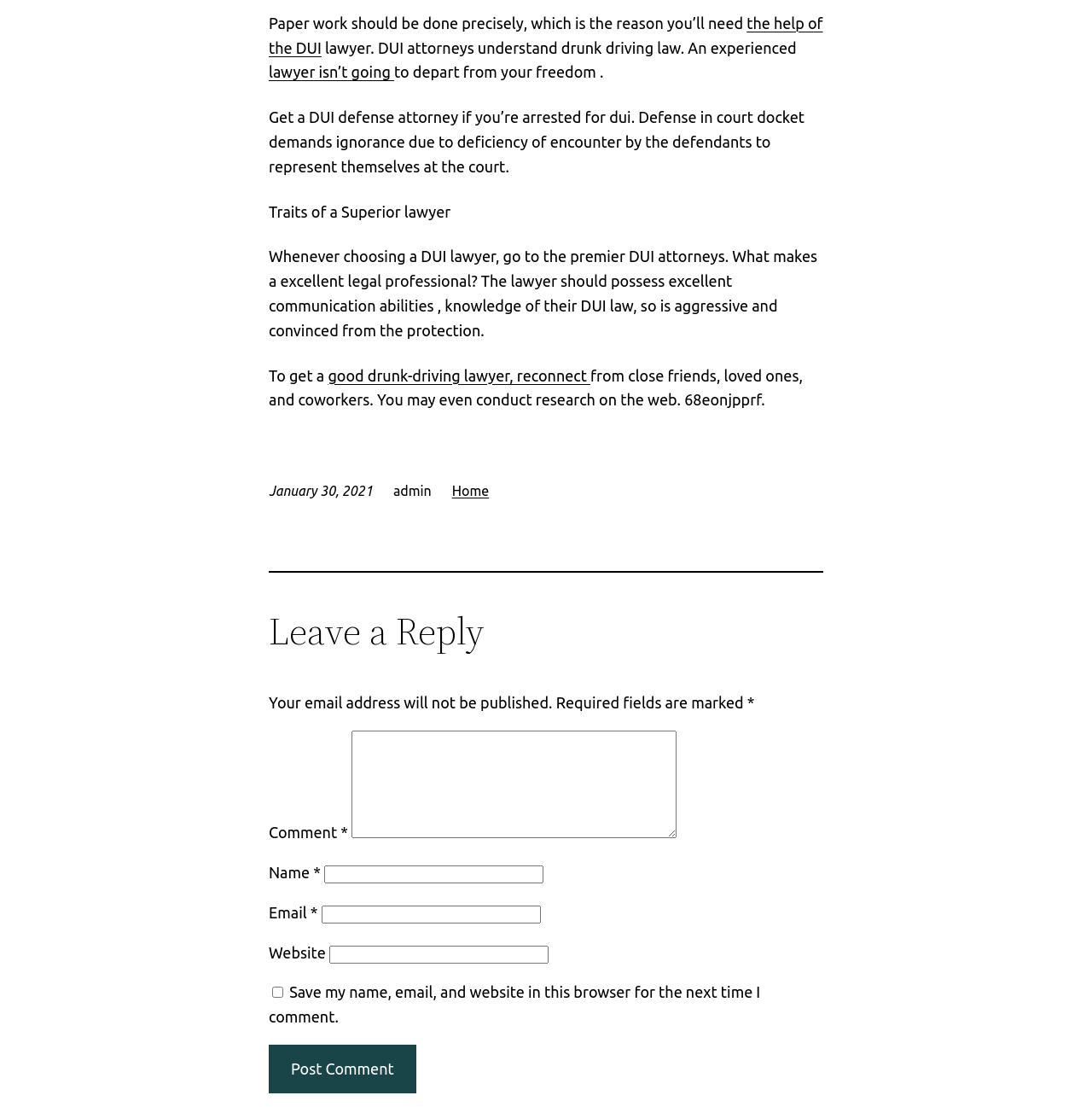Using the provided element description: "Home", determine the bounding box coordinates of the corresponding UI element in the screenshot.

[0.414, 0.437, 0.448, 0.45]